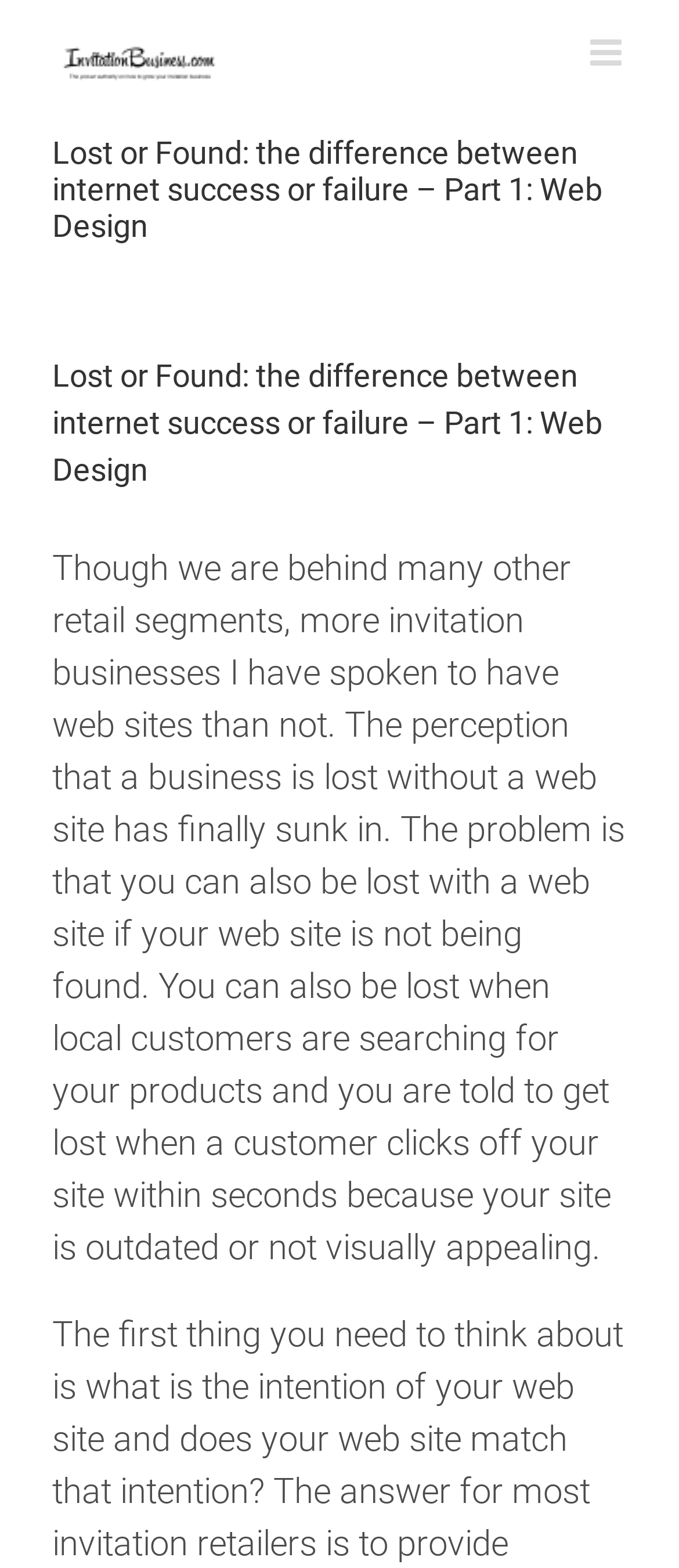Determine the bounding box for the described UI element: "aria-label="Toggle mobile menu"".

[0.869, 0.022, 0.923, 0.046]